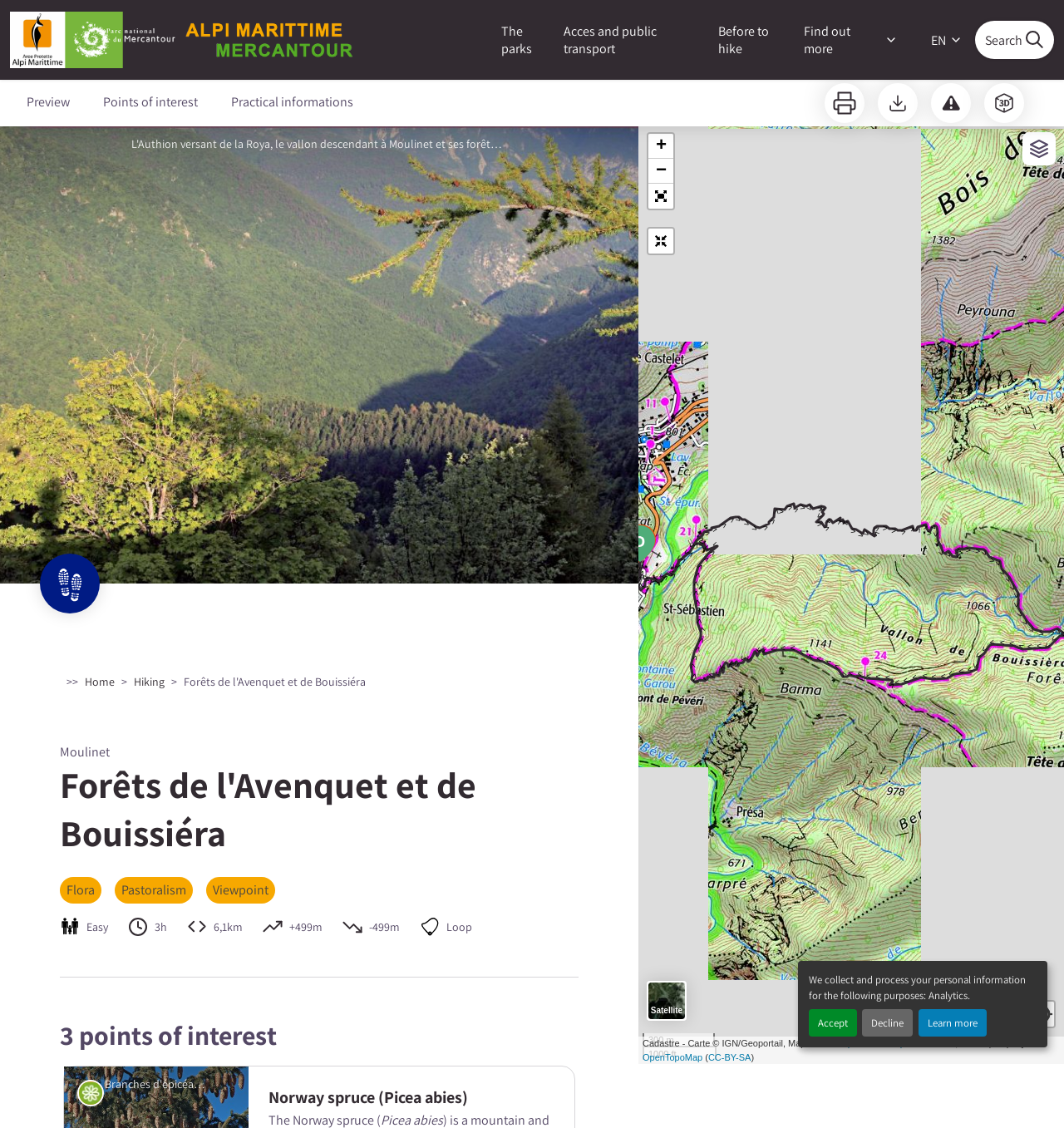By analyzing the image, answer the following question with a detailed response: What type of tree is mentioned in the points of interest?

In the section labeled '3 points of interest', there is a heading that reads 'Norway spruce (Picea abies)'. This suggests that Norway spruce is a type of tree mentioned in the points of interest.